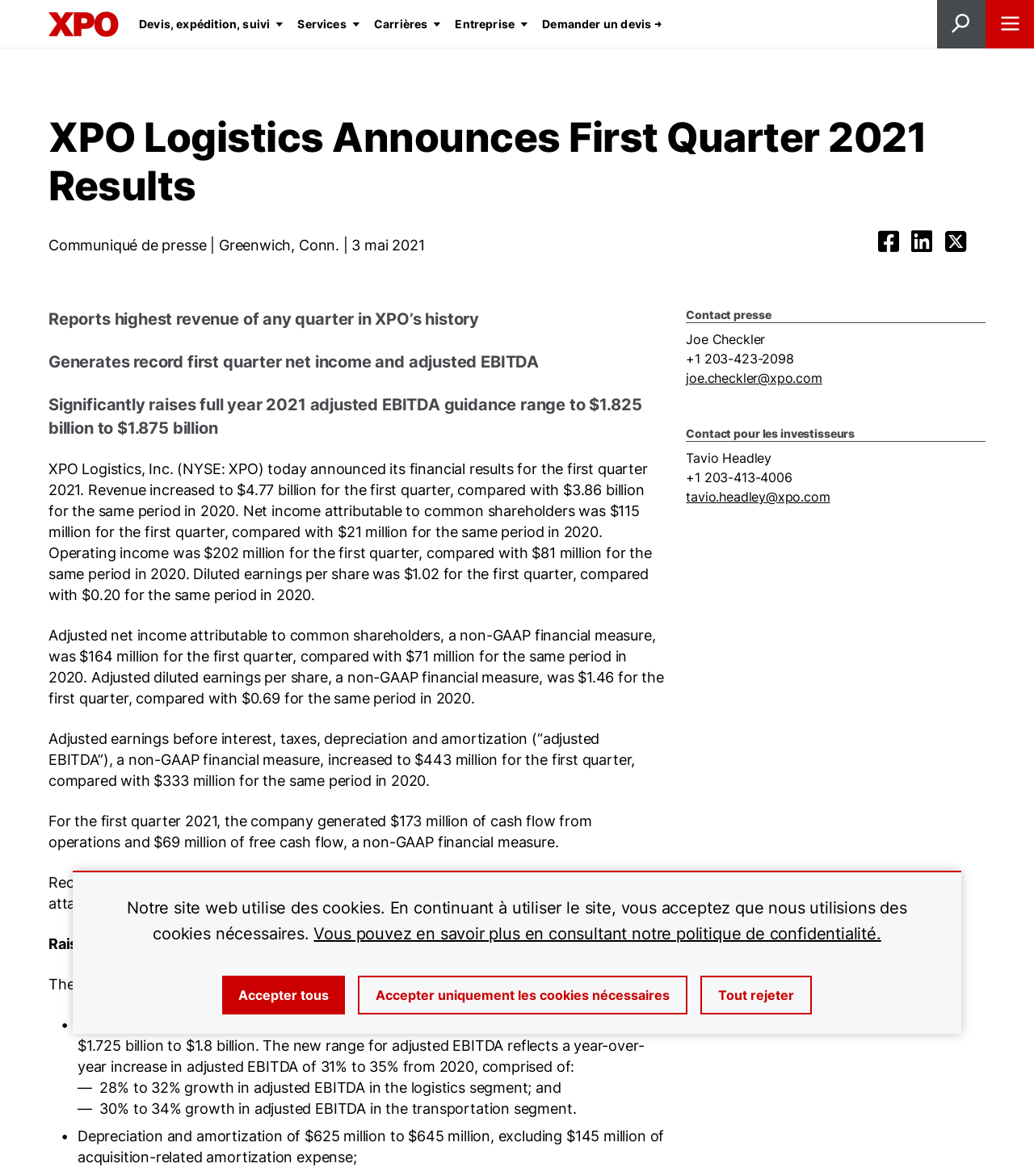What is the growth rate of adjusted EBITDA in the logistics segment? Refer to the image and provide a one-word or short phrase answer.

28% to 32%